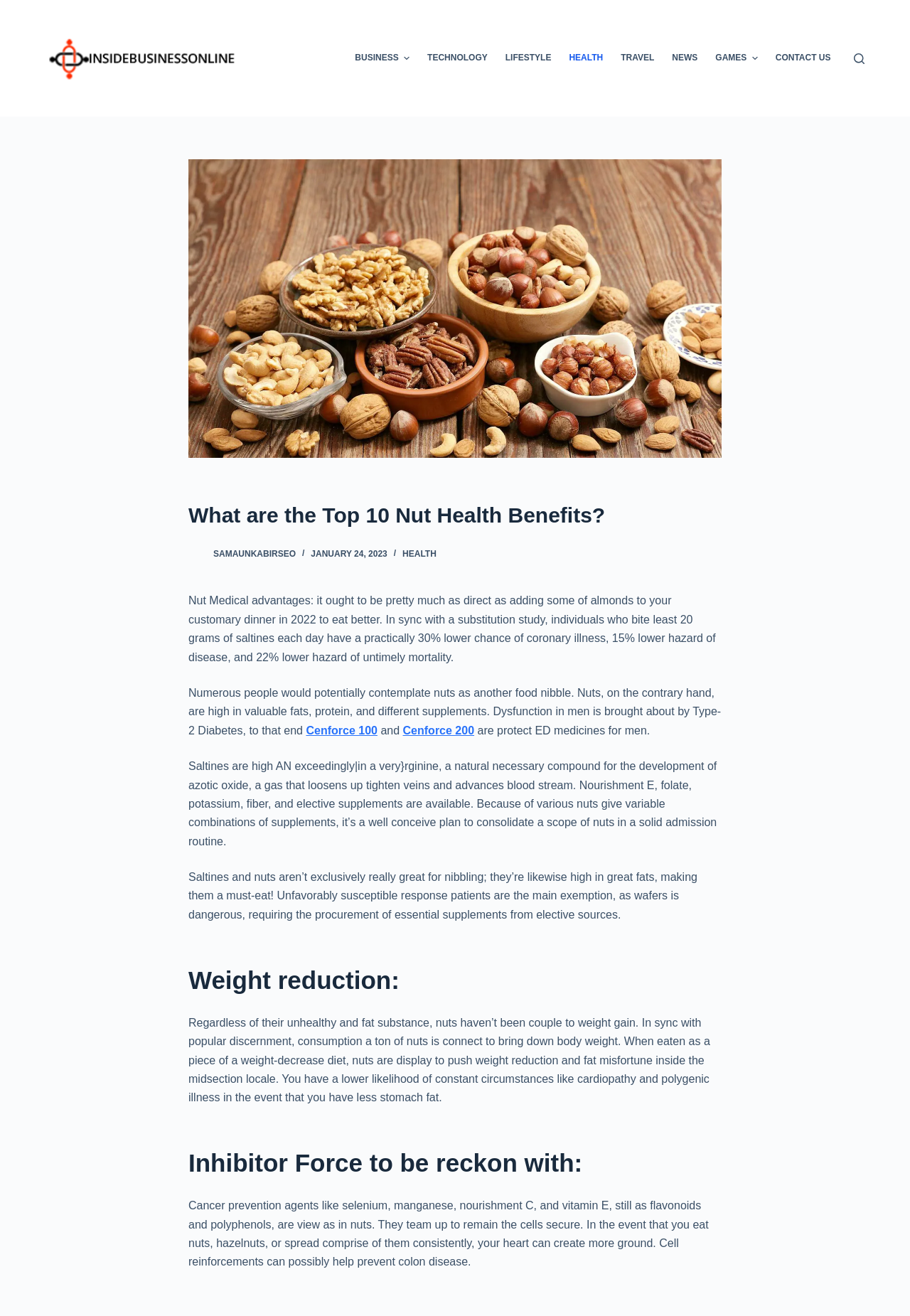Based on the element description: "Contact Us", identify the UI element and provide its bounding box coordinates. Use four float numbers between 0 and 1, [left, top, right, bottom].

[0.842, 0.0, 0.923, 0.089]